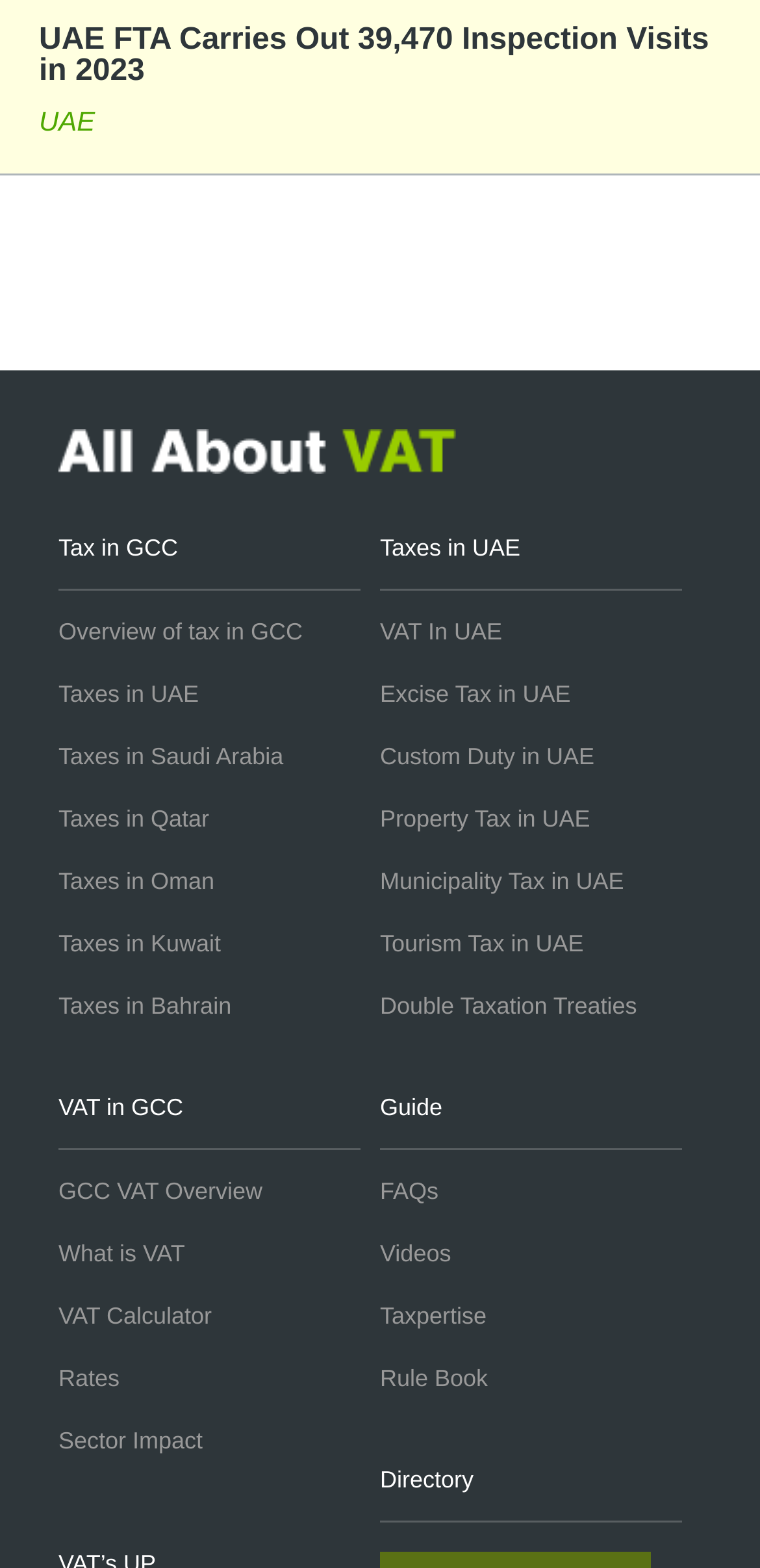Show me the bounding box coordinates of the clickable region to achieve the task as per the instruction: "Check the FAQs".

[0.5, 0.74, 0.872, 0.779]